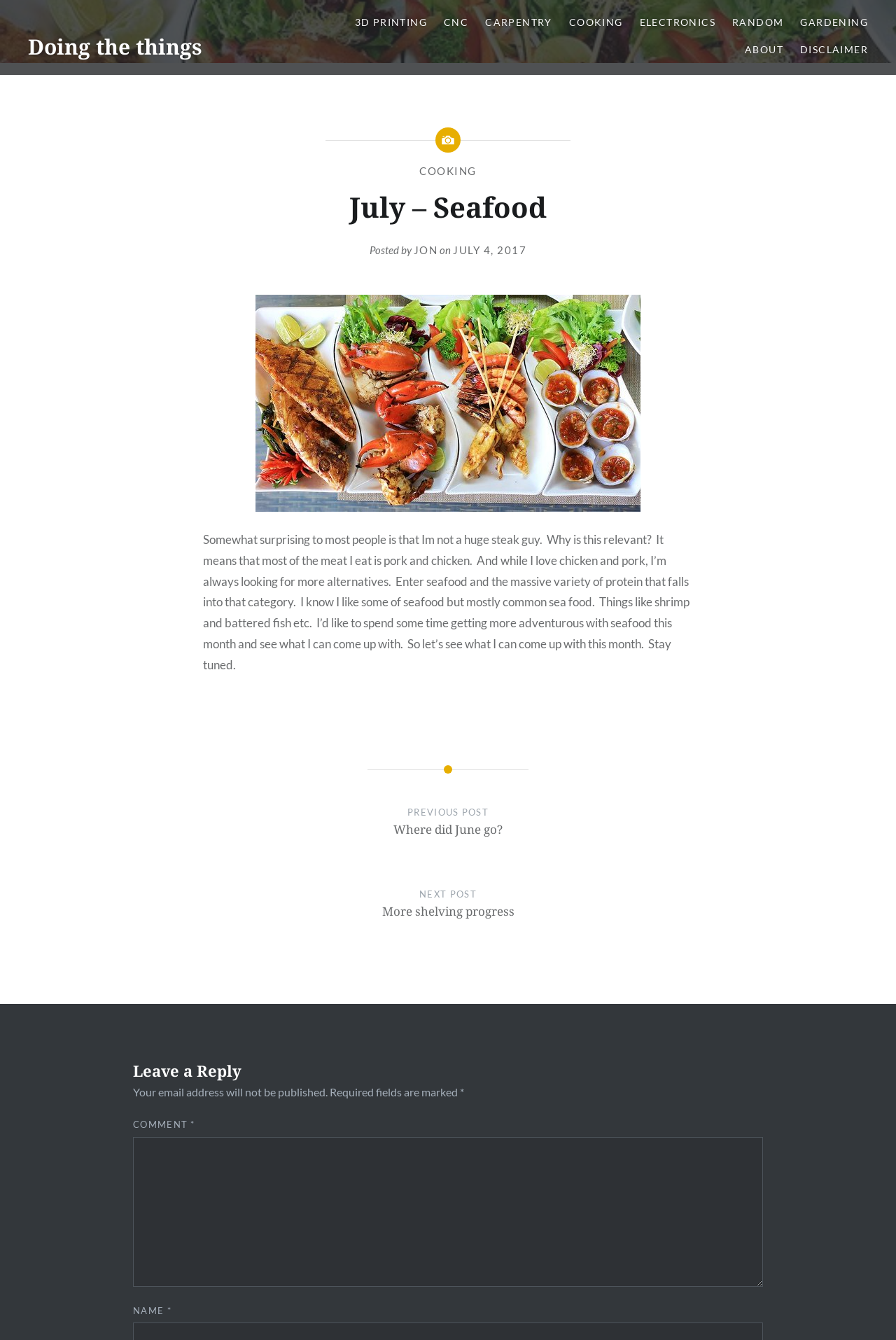What type of protein is the author looking to explore?
Answer with a single word or phrase, using the screenshot for reference.

Seafood